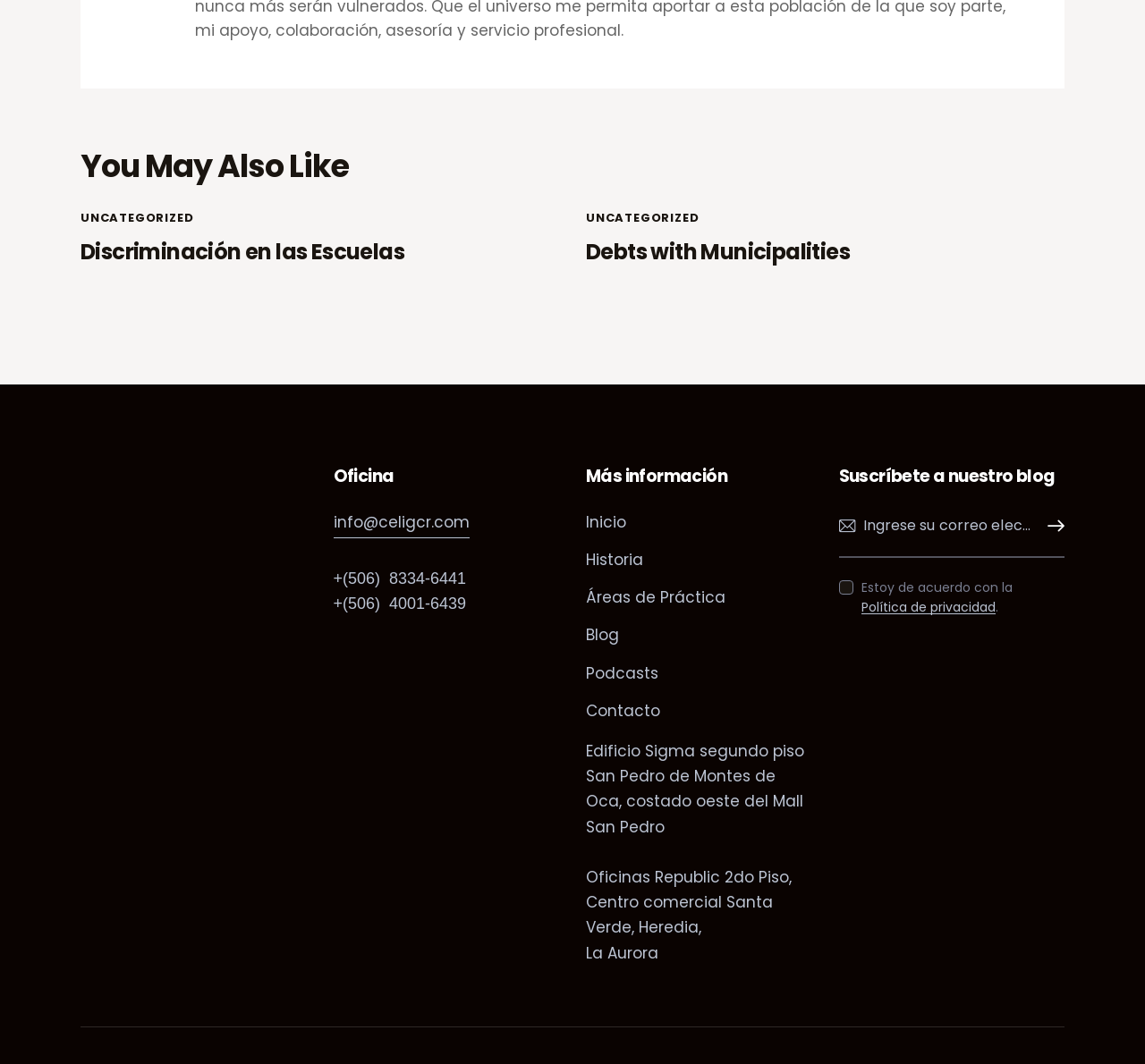What is the title of the first heading?
Based on the screenshot, provide your answer in one word or phrase.

You May Also Like